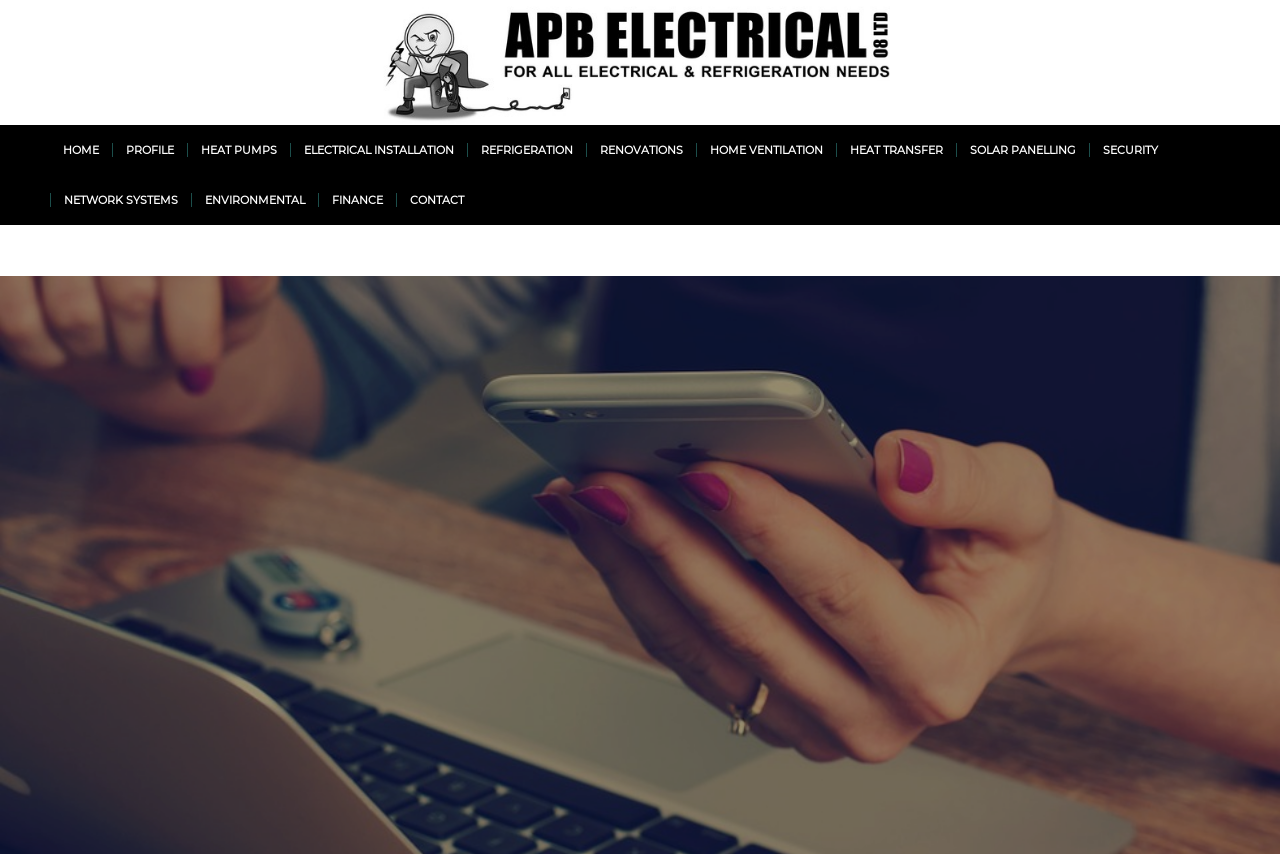Can you specify the bounding box coordinates of the area that needs to be clicked to fulfill the following instruction: "Select the HOME menu item"?

[0.039, 0.146, 0.088, 0.205]